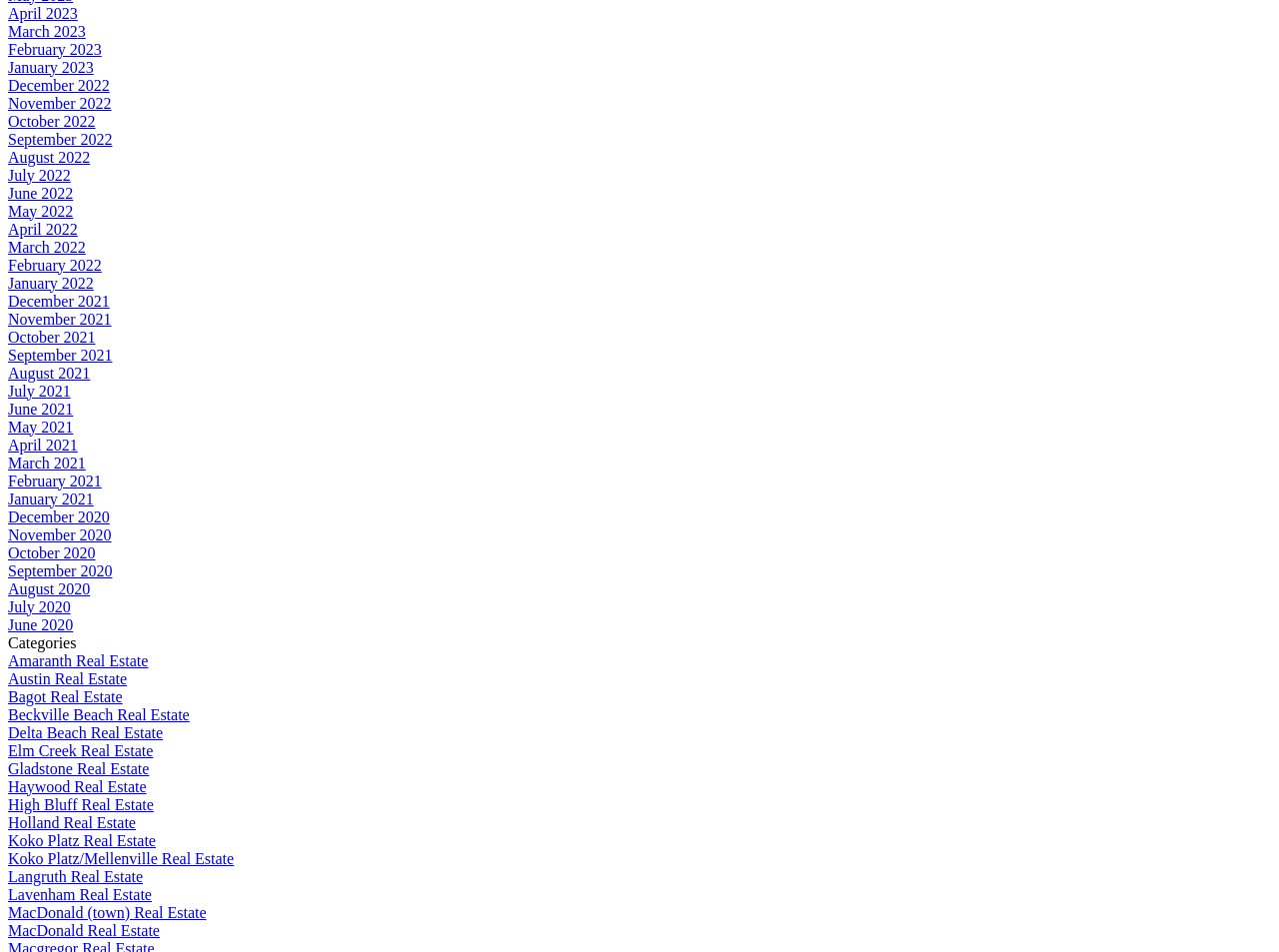Are there any real estate categories listed for the same location?
Based on the content of the image, thoroughly explain and answer the question.

I found two links with 'MacDonald' in the label, 'MacDonald (town) Real Estate' and 'MacDonald Real Estate', which suggests that there are real estate categories listed for the same location.